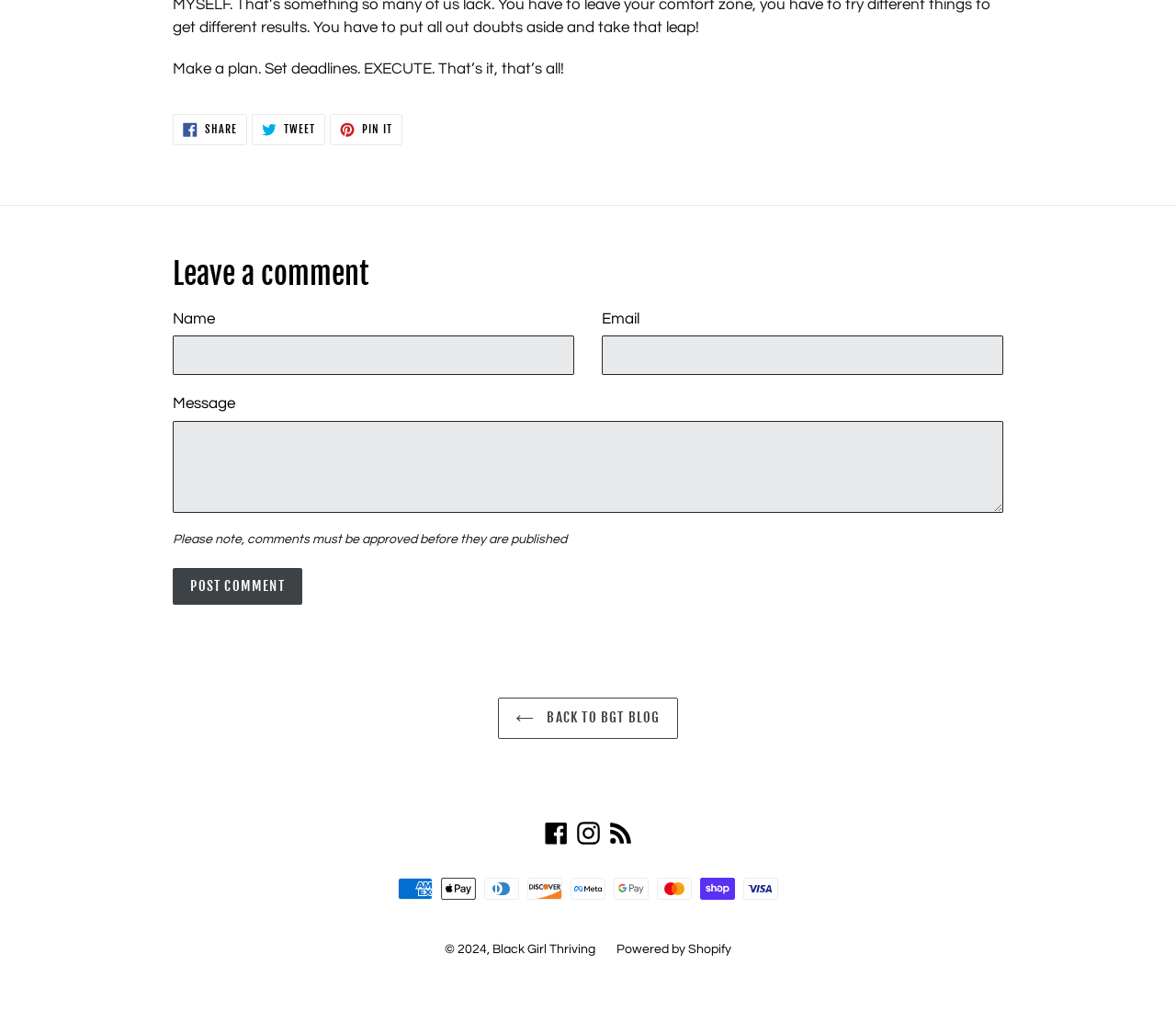Please identify the bounding box coordinates of the element that needs to be clicked to perform the following instruction: "Tweet on Twitter".

[0.214, 0.113, 0.276, 0.144]